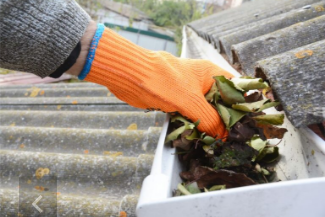Answer the question using only a single word or phrase: 
What is the surface beneath the gutter?

a sloped roof